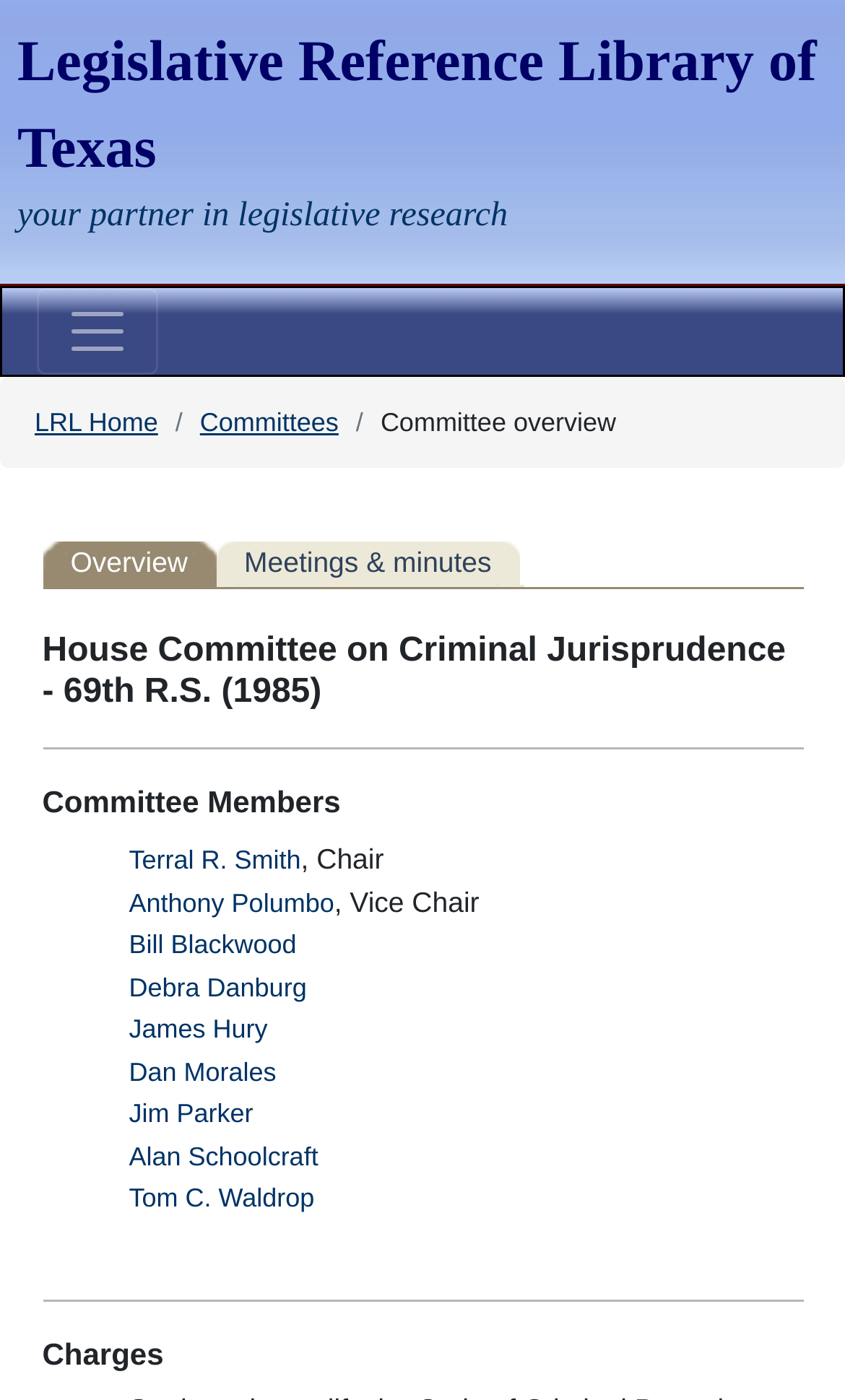What is the purpose of the separator below the committee name?
From the image, provide a succinct answer in one word or a short phrase.

To separate sections